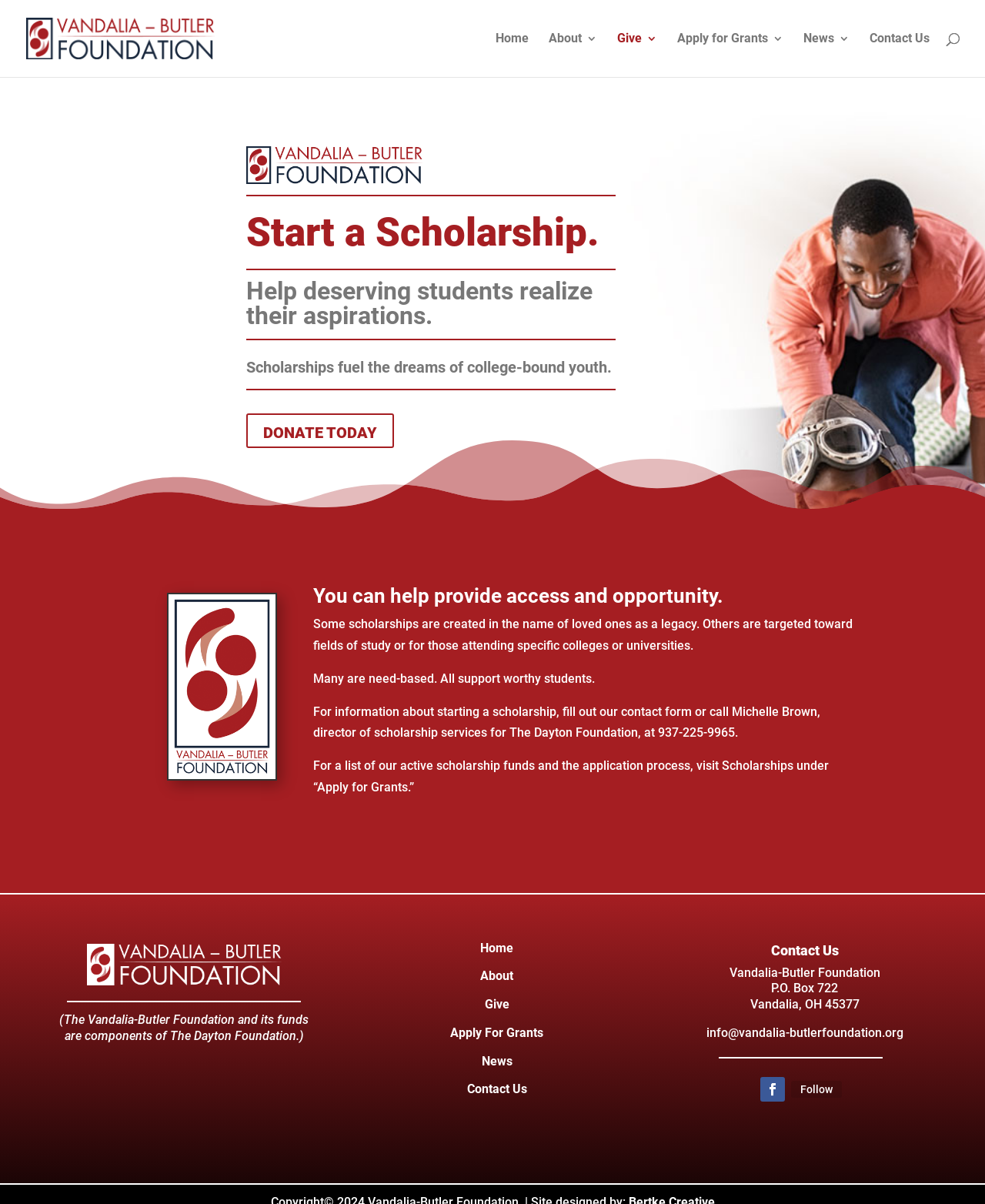What is the phone number of the director of scholarship services?
From the details in the image, answer the question comprehensively.

I found the answer by reading the text that says 'For information about starting a scholarship, fill out our contact form or call Michelle Brown, director of scholarship services for The Dayton Foundation, at 937-225-9965.' This provides the phone number of the director of scholarship services.